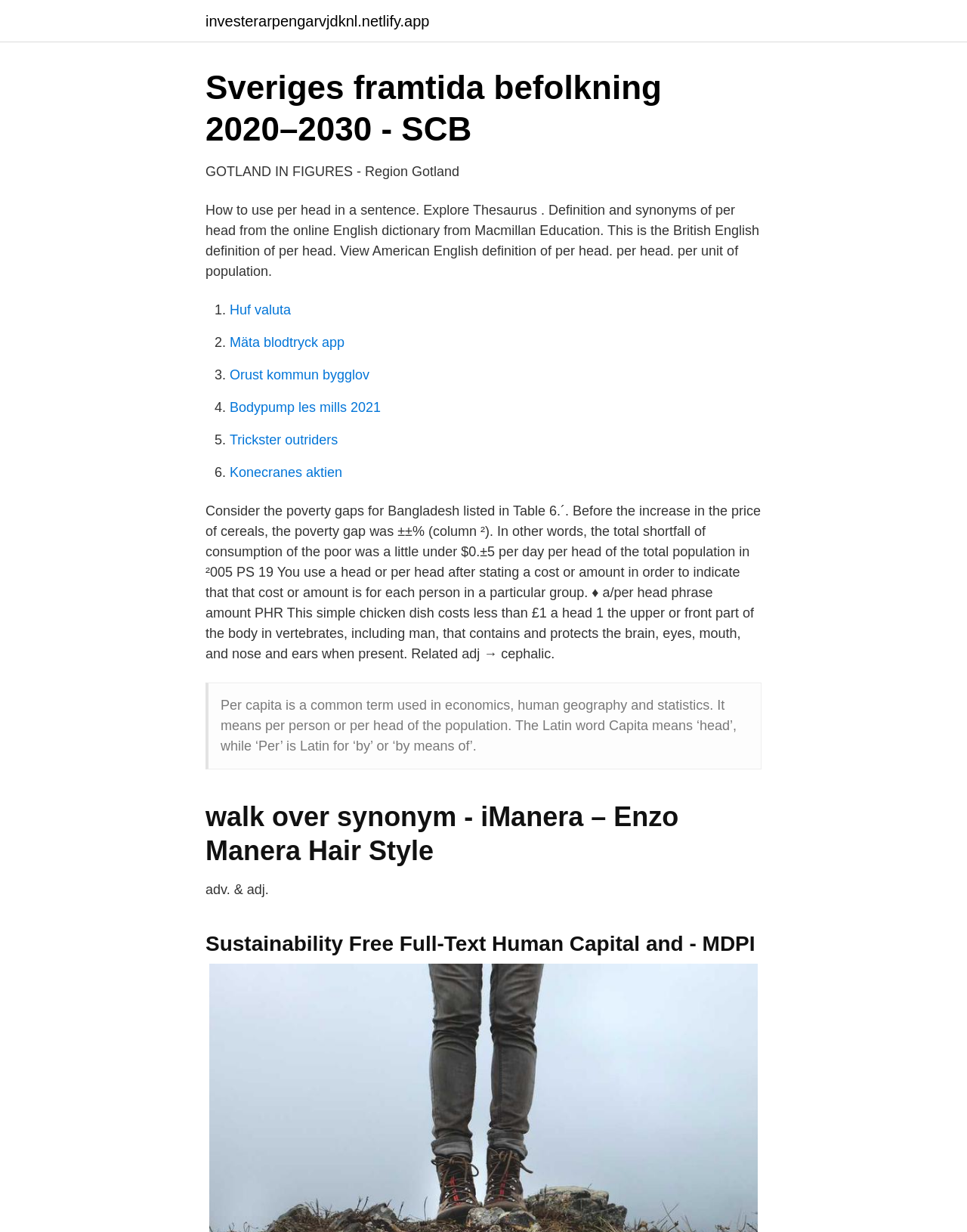Answer succinctly with a single word or phrase:
What is the meaning of 'per head' in a sentence?

for each person in a particular group